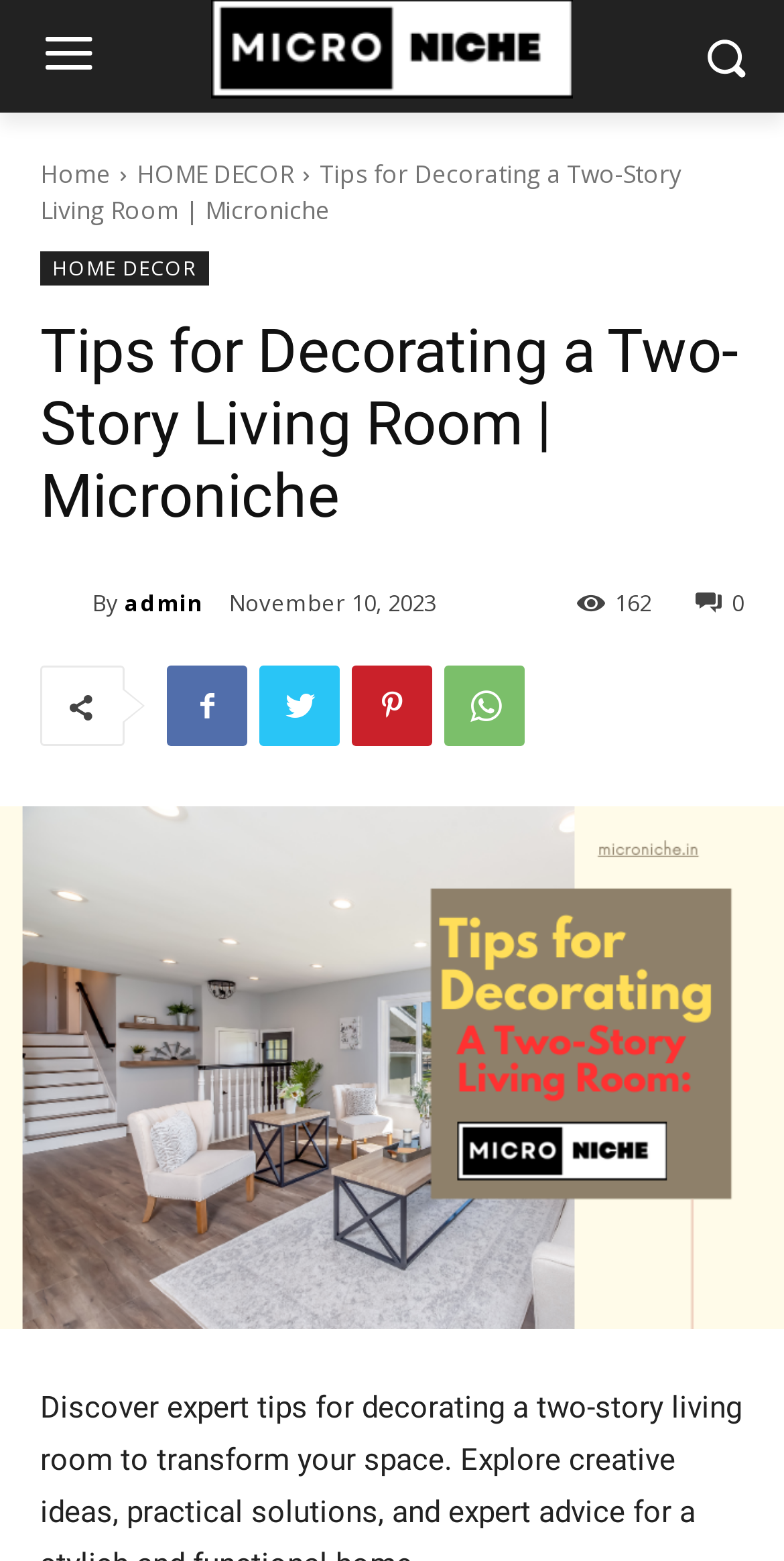Describe all visible elements and their arrangement on the webpage.

This webpage is about decorating a two-story living room, providing expert tips and creative ideas to transform the space. At the top-right corner, there is a small image. Below it, there are several links, including "Home" and "HOME DECOR", aligned horizontally. To the right of these links, the title "Tips for Decorating a Two-Story Living Room | Microniche" is displayed prominently.

Below the title, there is a heading with the same text, followed by a link to "admin" with a small image of an admin icon. Next to it, the author's name "admin" is mentioned, along with the date "November 10, 2023". On the right side, there are several social media links, represented by icons, and a text "162" indicating the number of comments or shares.

The main content of the webpage is a large image that spans the entire width of the page, with a link to "Tips for Decorating a Two-Story Living Room" overlaid on top of it. This image likely showcases a beautifully decorated two-story living room, providing visual inspiration for readers.